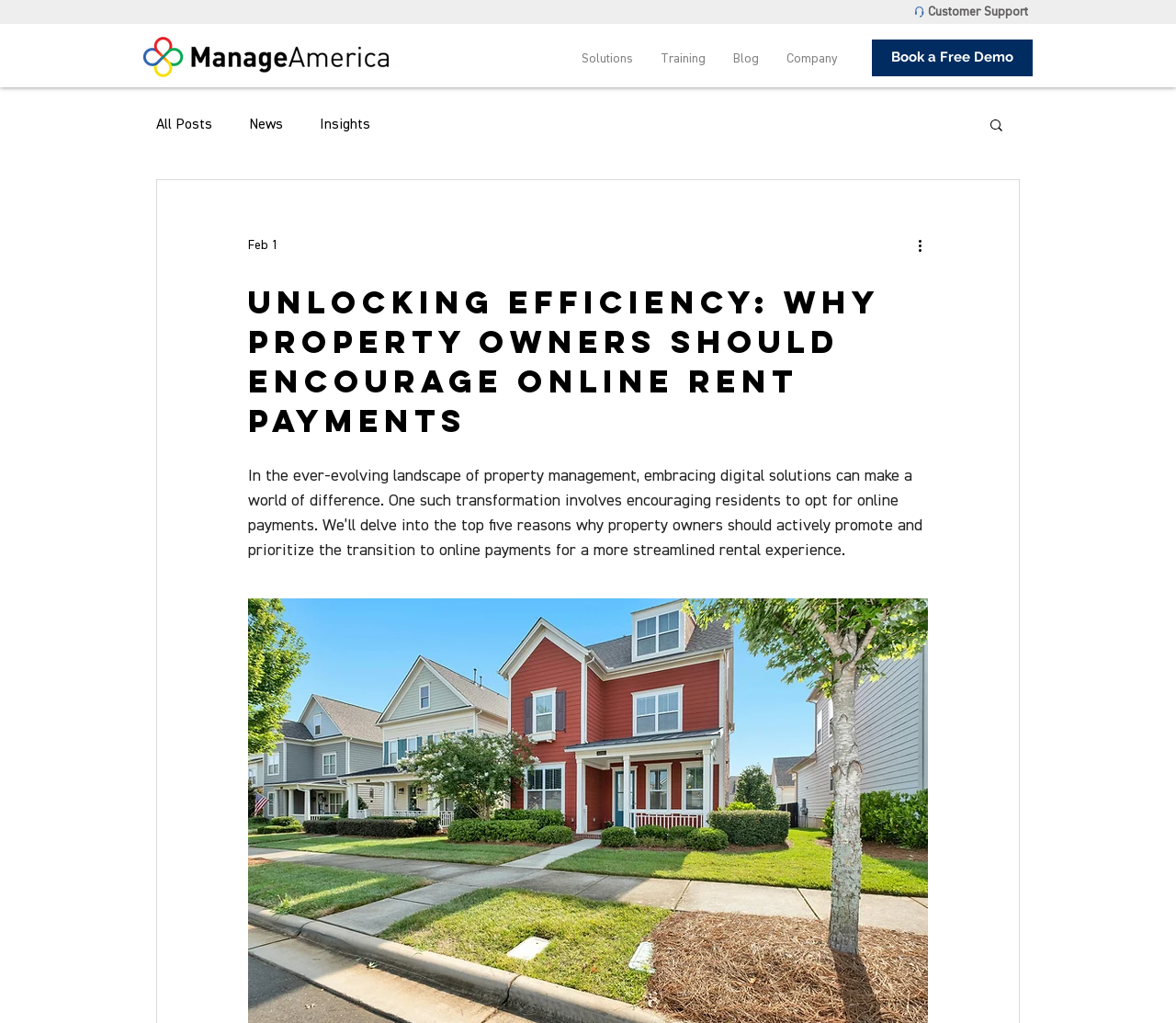Give a concise answer of one word or phrase to the question: 
What is the company logo?

ManageAmerica